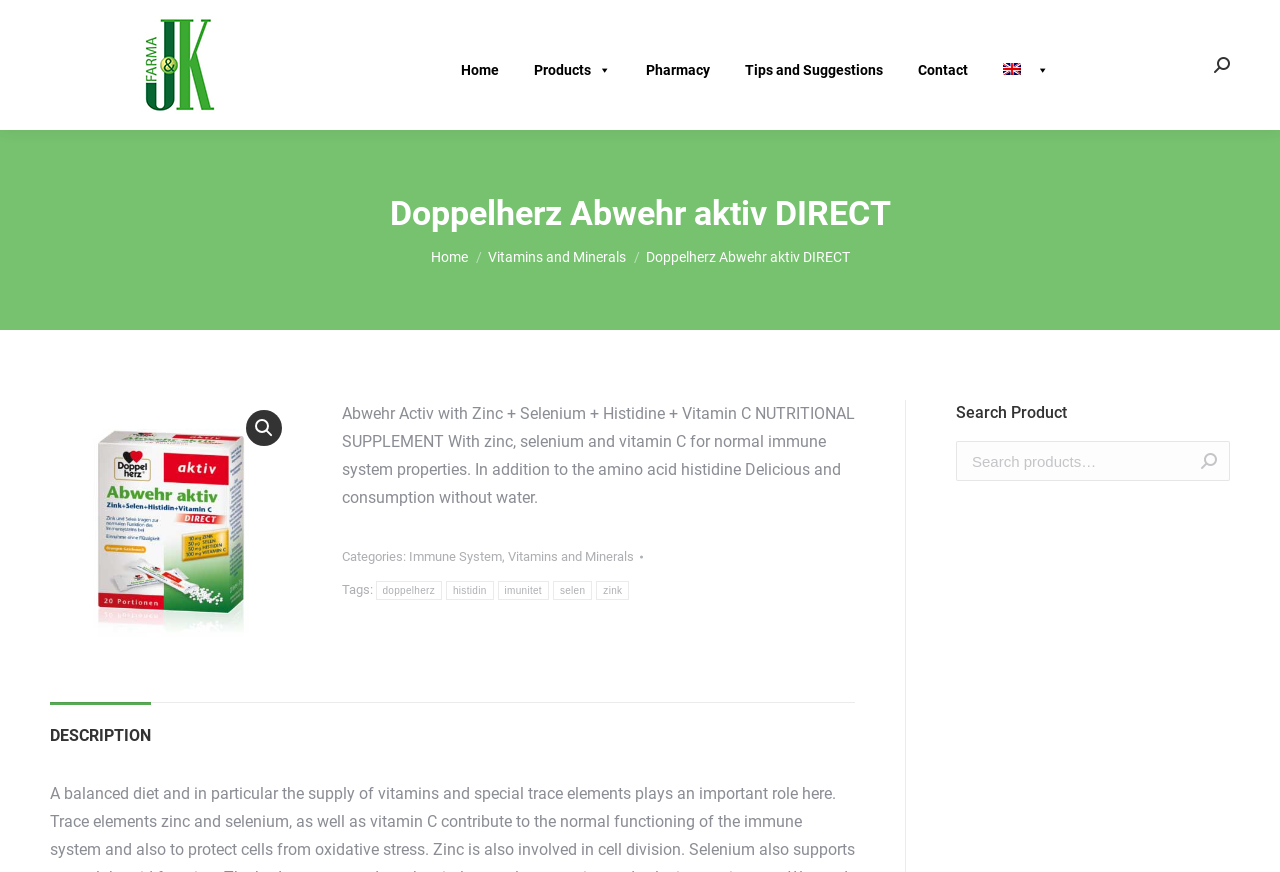Pinpoint the bounding box coordinates of the clickable element to carry out the following instruction: "Click on the Home link."

[0.352, 0.0, 0.409, 0.149]